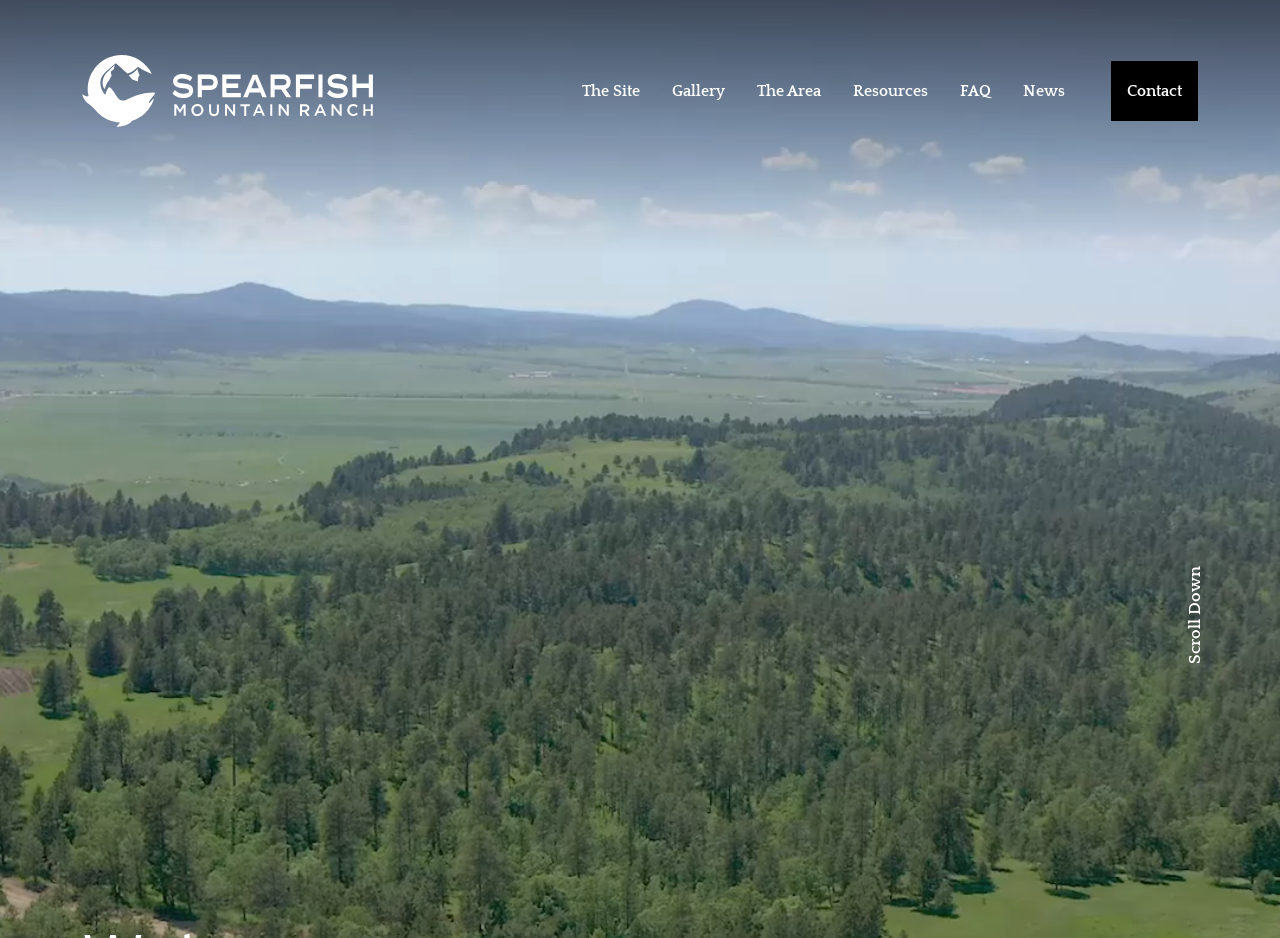Select the bounding box coordinates of the element I need to click to carry out the following instruction: "Scroll Down".

[0.927, 0.603, 0.941, 0.708]